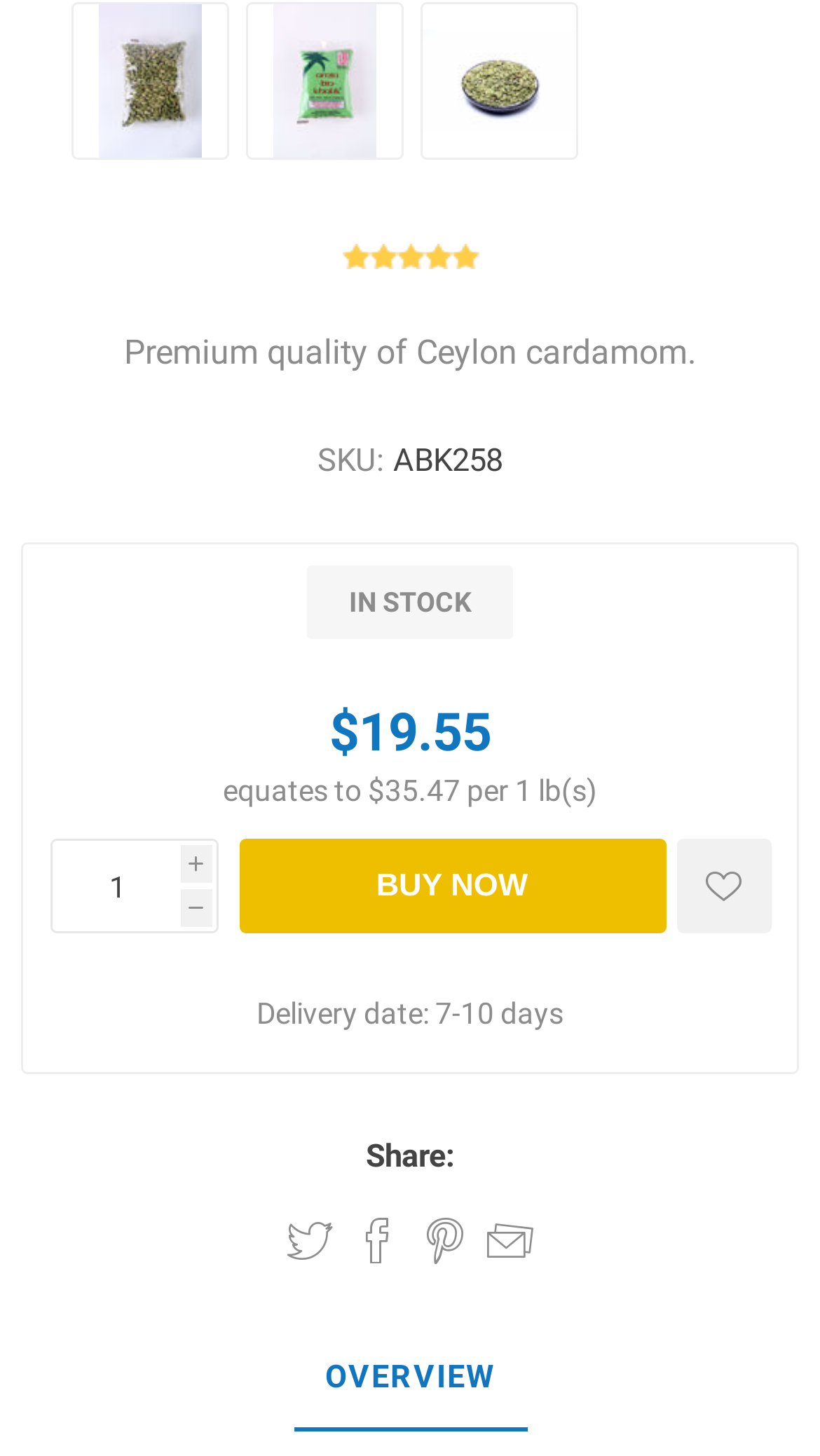Locate the bounding box coordinates of the clickable area needed to fulfill the instruction: "Enter a quantity".

[0.06, 0.576, 0.265, 0.641]